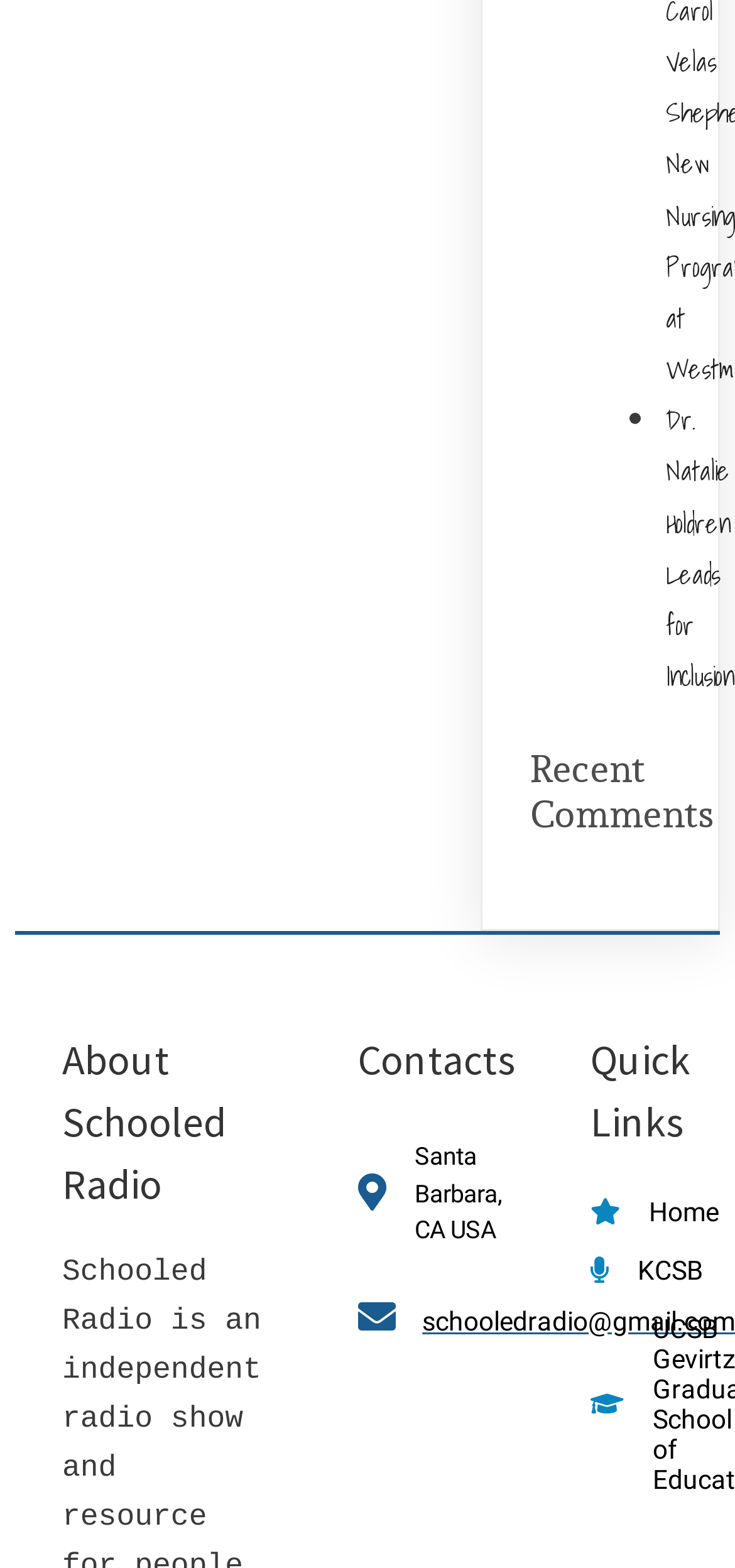Answer the following inquiry with a single word or phrase:
How many quick links are available?

3